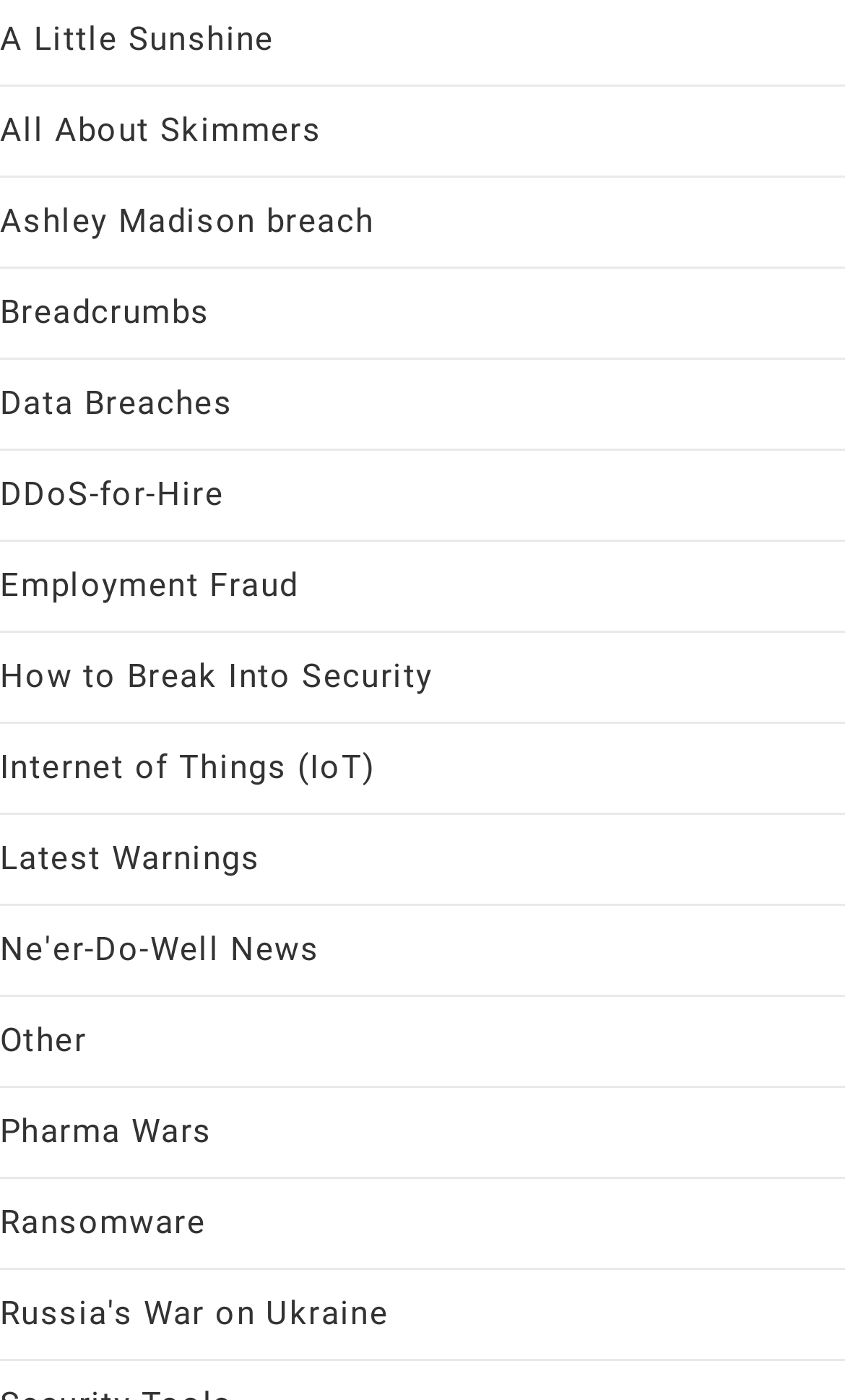Locate the bounding box coordinates of the area that needs to be clicked to fulfill the following instruction: "View RECIPES". The coordinates should be in the format of four float numbers between 0 and 1, namely [left, top, right, bottom].

None